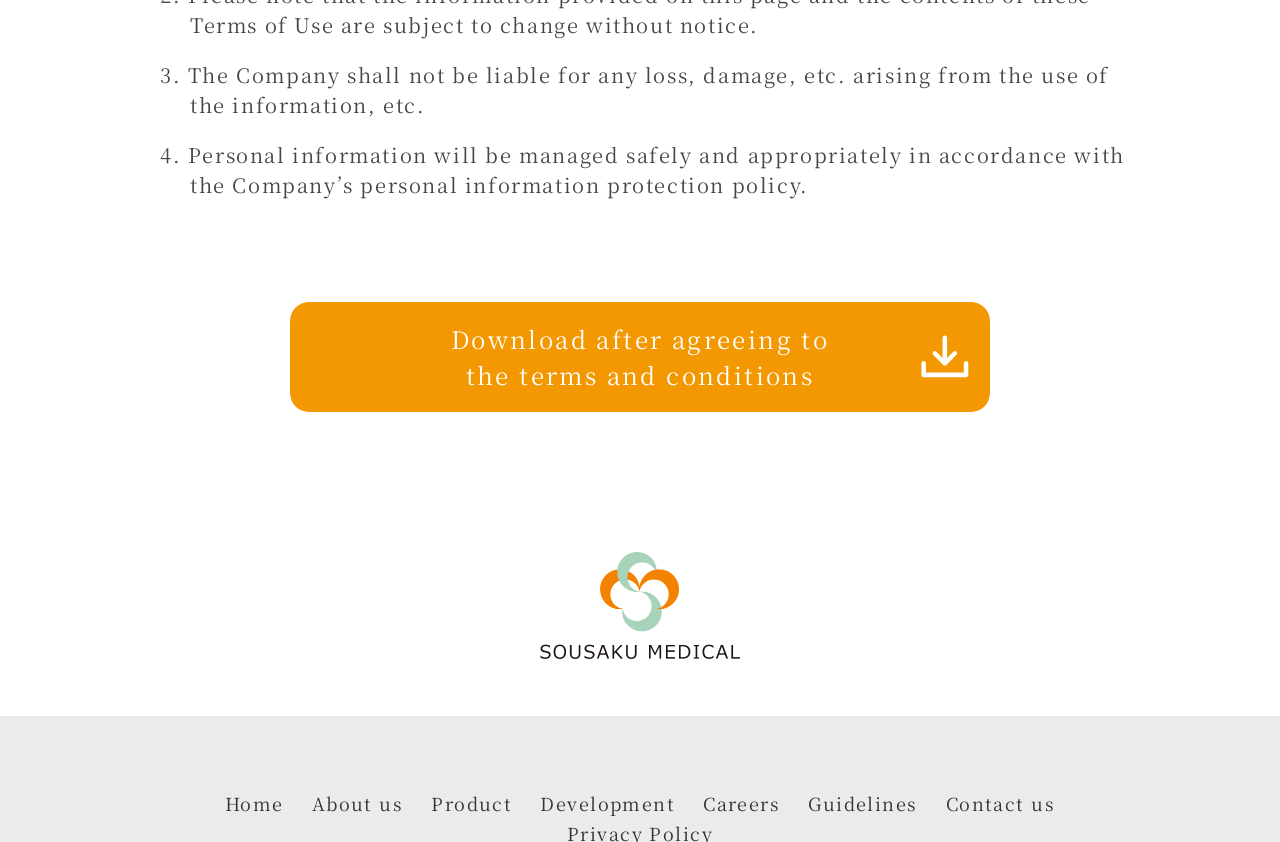Based on what you see in the screenshot, provide a thorough answer to this question: What is the purpose of the webpage?

The presence of terms and conditions, such as 'The Company shall not be liable for any loss, damage, etc. arising from the use of the information, etc.' and a link to download something after agreeing to the terms and conditions, suggests that the purpose of the webpage is to display the terms and conditions of the company.